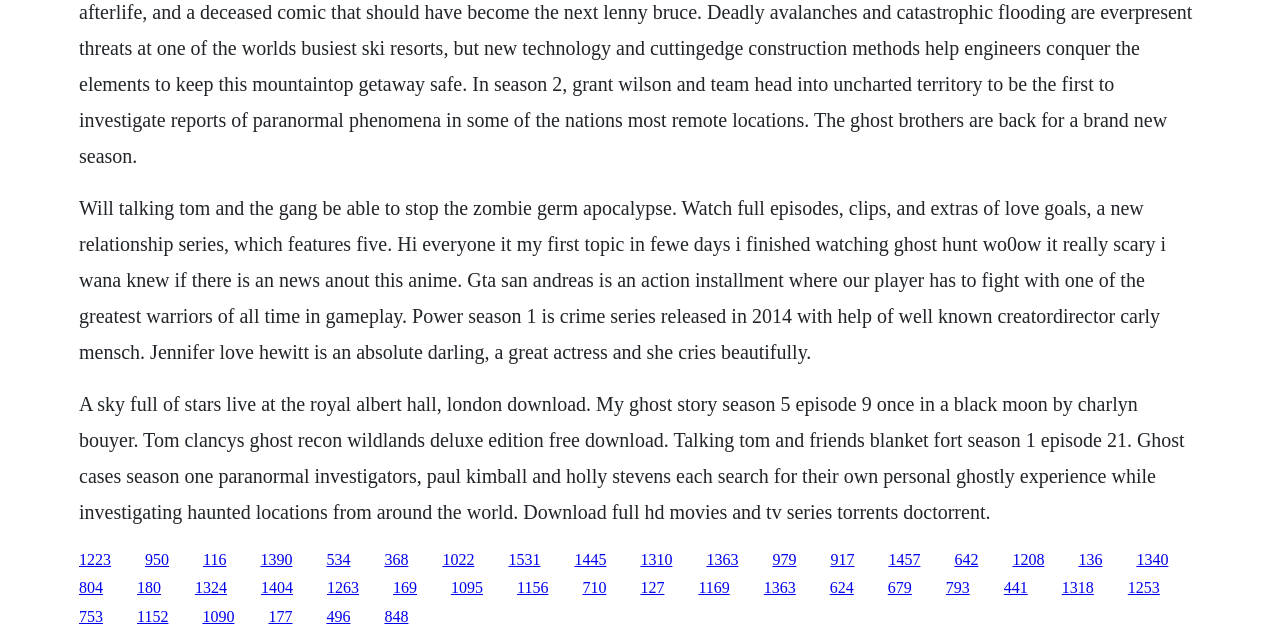Please mark the clickable region by giving the bounding box coordinates needed to complete this instruction: "Click the link to watch A sky full of stars live at the royal albert hall, london".

[0.062, 0.613, 0.926, 0.817]